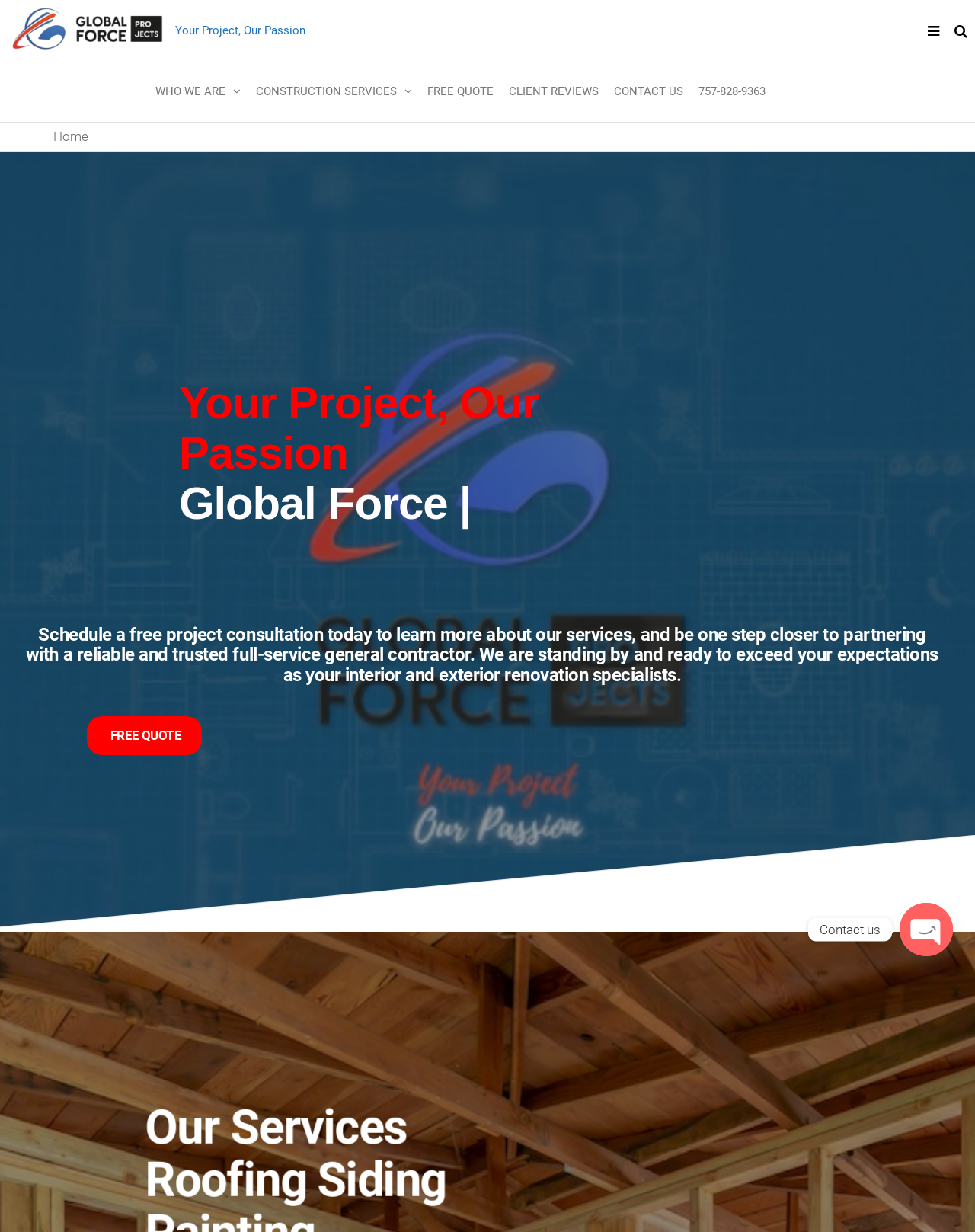Identify the bounding box coordinates of the clickable region required to complete the instruction: "Schedule a project consultation". The coordinates should be given as four float numbers within the range of 0 and 1, i.e., [left, top, right, bottom].

[0.089, 0.581, 0.207, 0.613]